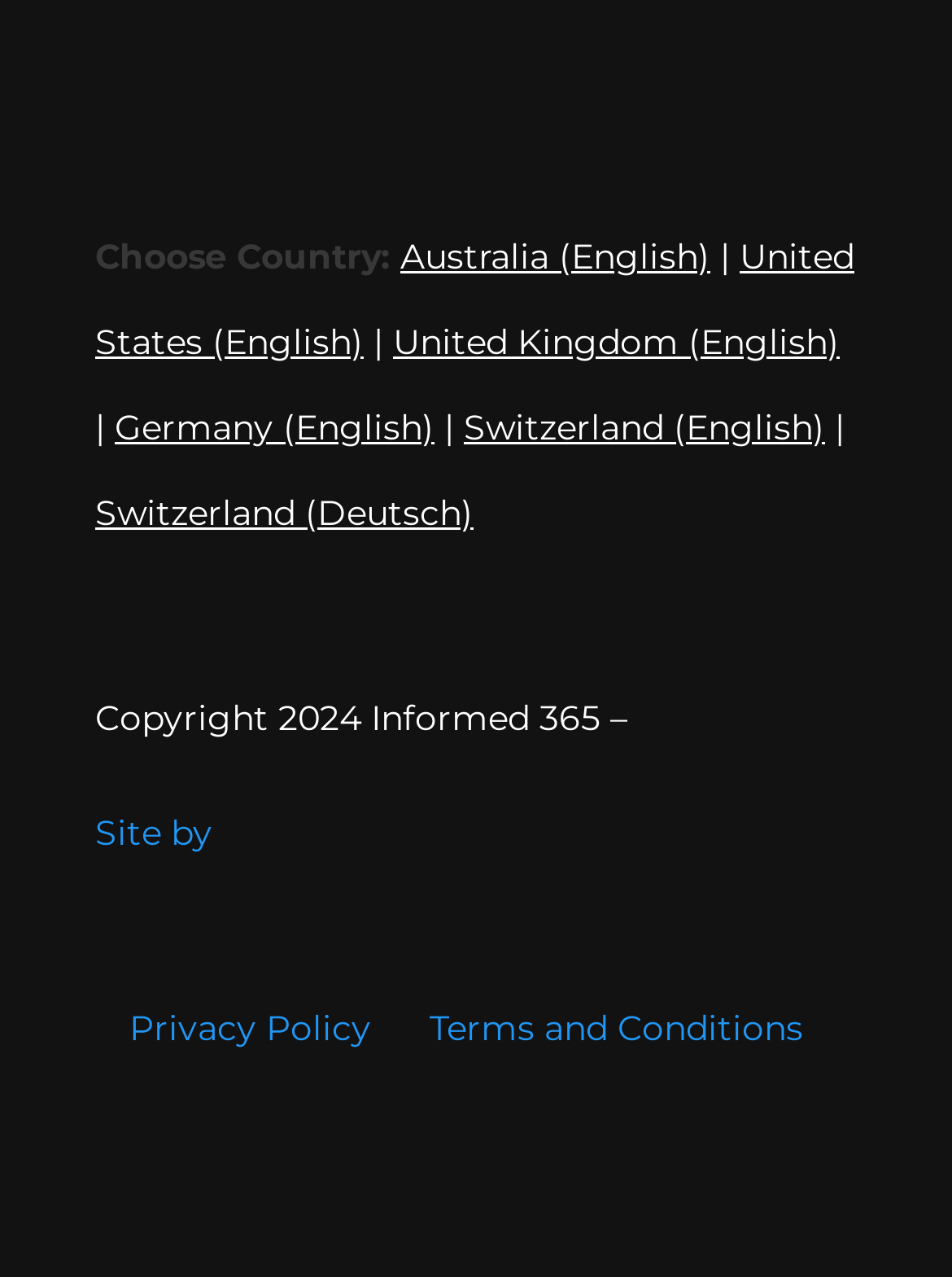Identify the bounding box coordinates of the area you need to click to perform the following instruction: "Click on the link to learn what to wear to Disney World in October".

None